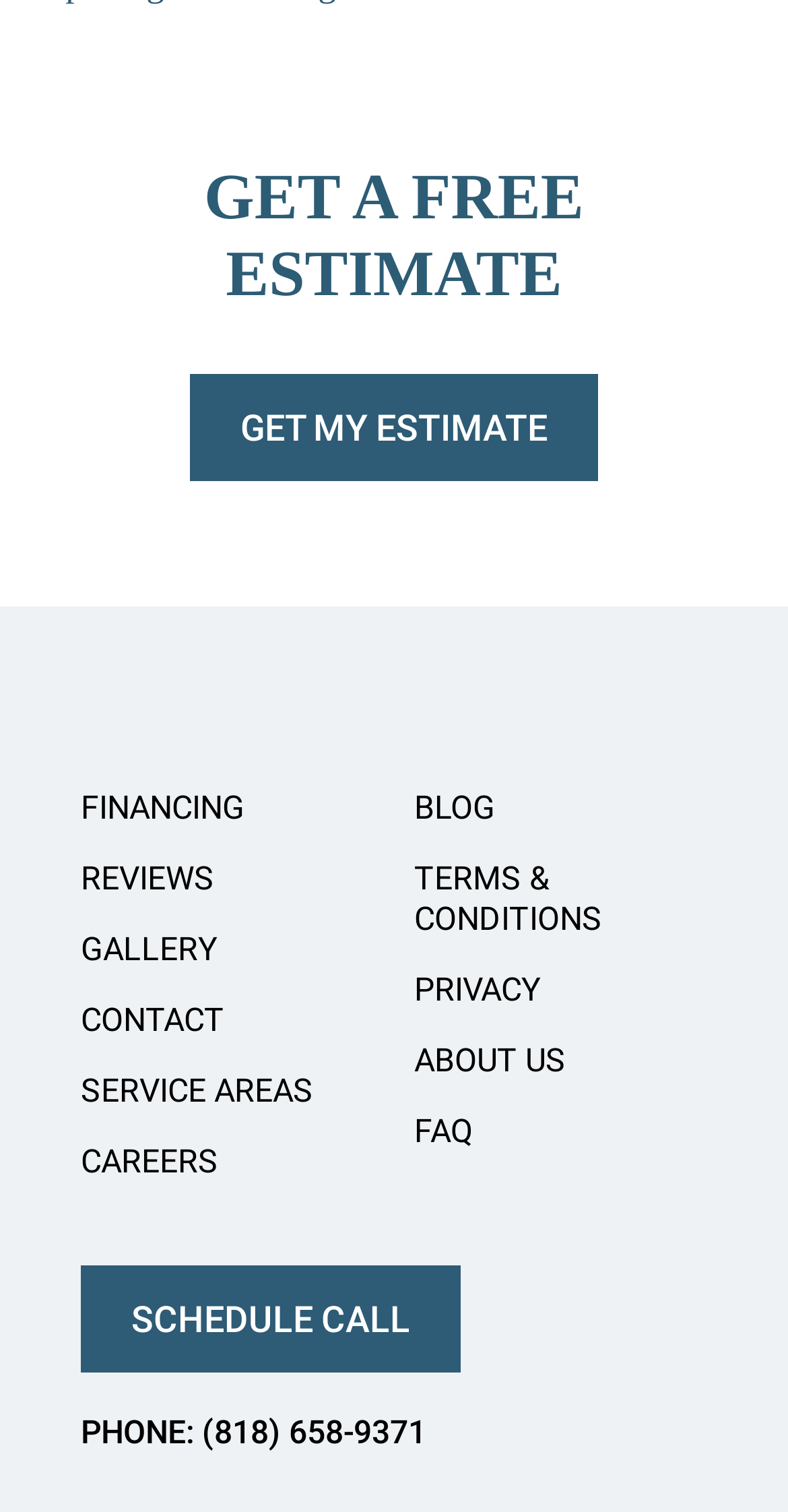Locate the bounding box coordinates of the clickable region necessary to complete the following instruction: "Check financing options". Provide the coordinates in the format of four float numbers between 0 and 1, i.e., [left, top, right, bottom].

[0.103, 0.521, 0.474, 0.548]